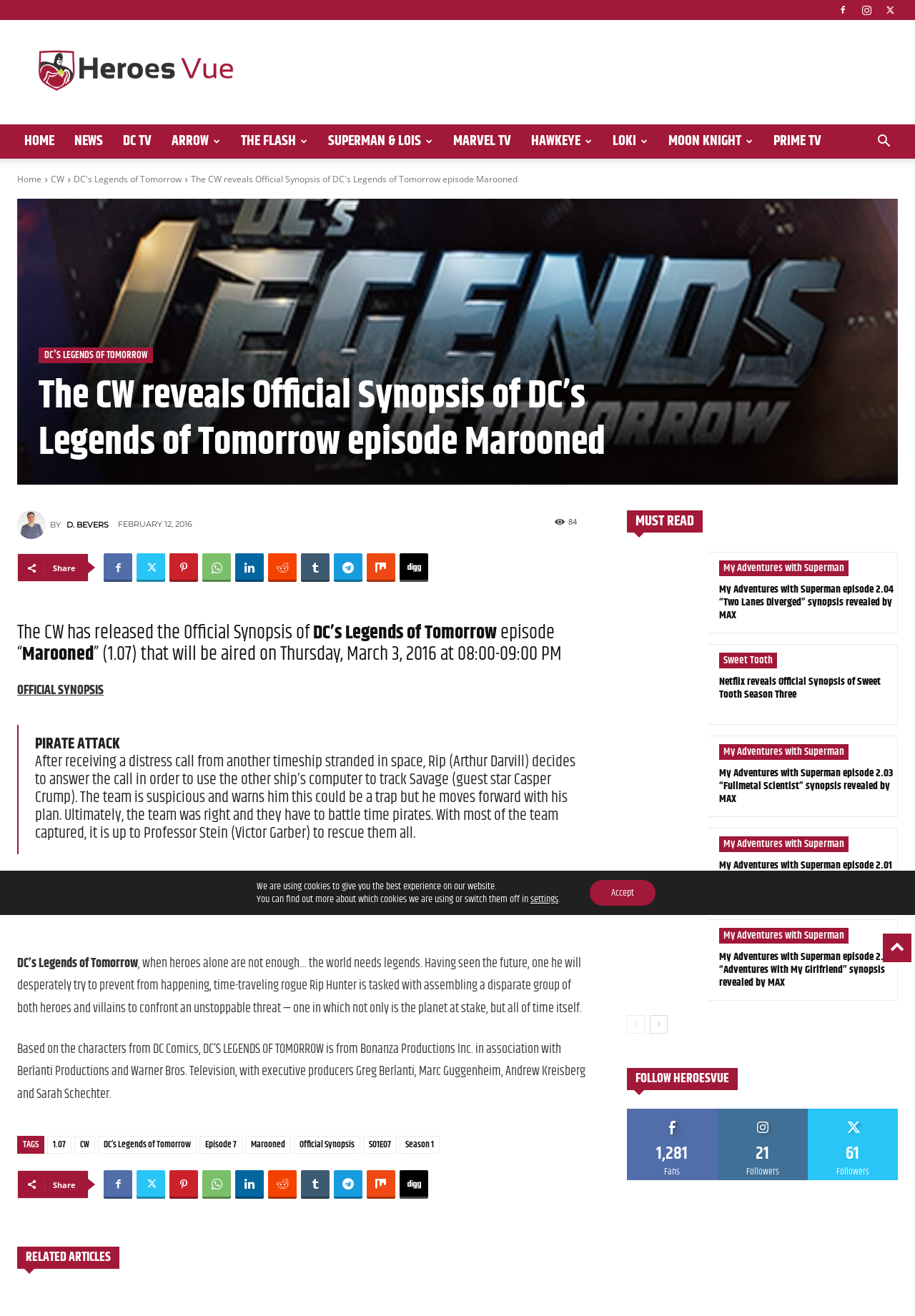Identify the bounding box coordinates of the section to be clicked to complete the task described by the following instruction: "Share this article". The coordinates should be four float numbers between 0 and 1, formatted as [left, top, right, bottom].

[0.058, 0.427, 0.083, 0.436]